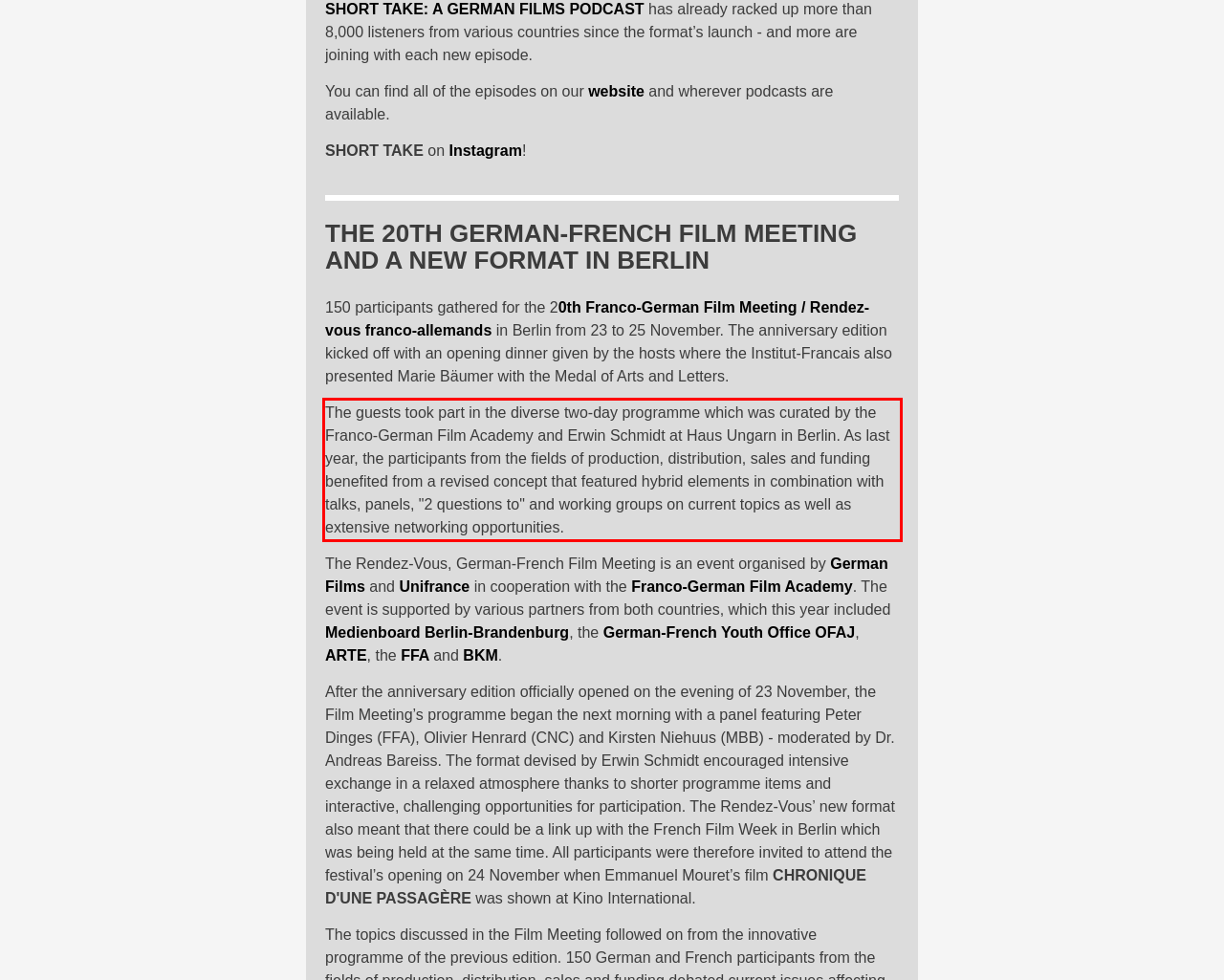Given a screenshot of a webpage with a red bounding box, please identify and retrieve the text inside the red rectangle.

The guests took part in the diverse two-day programme which was curated by the Franco-German Film Academy and Erwin Schmidt at Haus Ungarn in Berlin. As last year, the participants from the fields of production, distribution, sales and funding benefited from a revised concept that featured hybrid elements in combination with talks, panels, "2 questions to" and working groups on current topics as well as extensive networking opportunities.